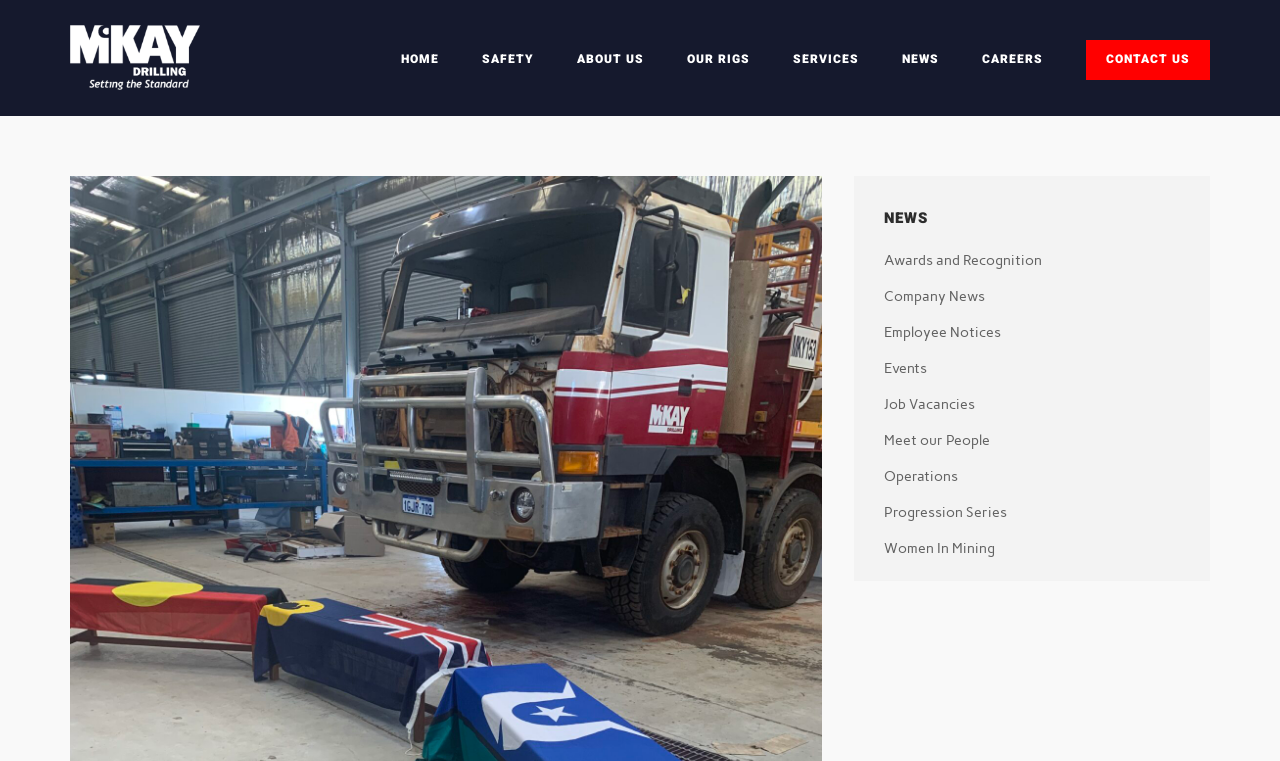Please specify the bounding box coordinates for the clickable region that will help you carry out the instruction: "read company news".

[0.69, 0.372, 0.769, 0.409]